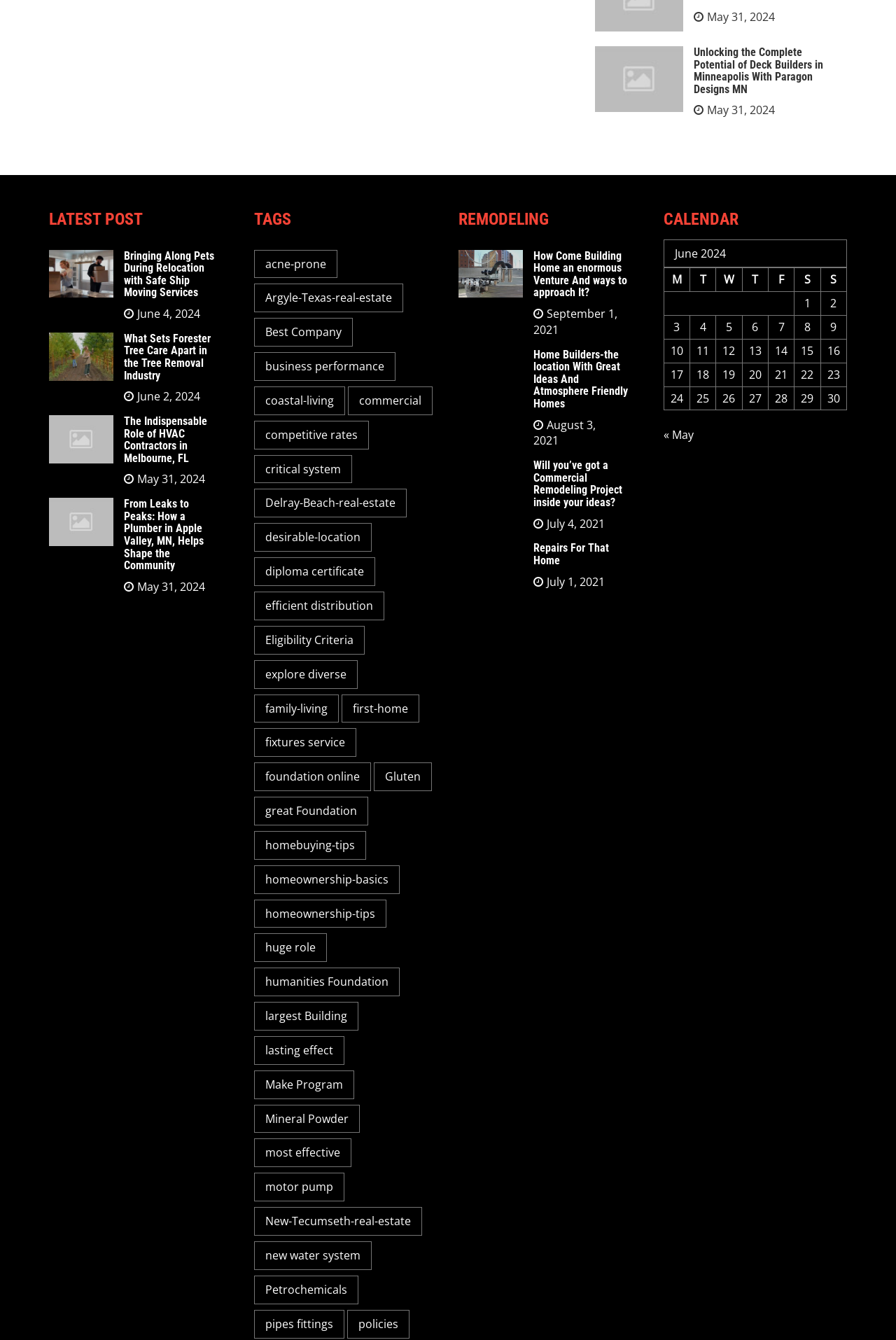Please indicate the bounding box coordinates for the clickable area to complete the following task: "Explore the 'REMODELING' section". The coordinates should be specified as four float numbers between 0 and 1, i.e., [left, top, right, bottom].

[0.512, 0.157, 0.717, 0.171]